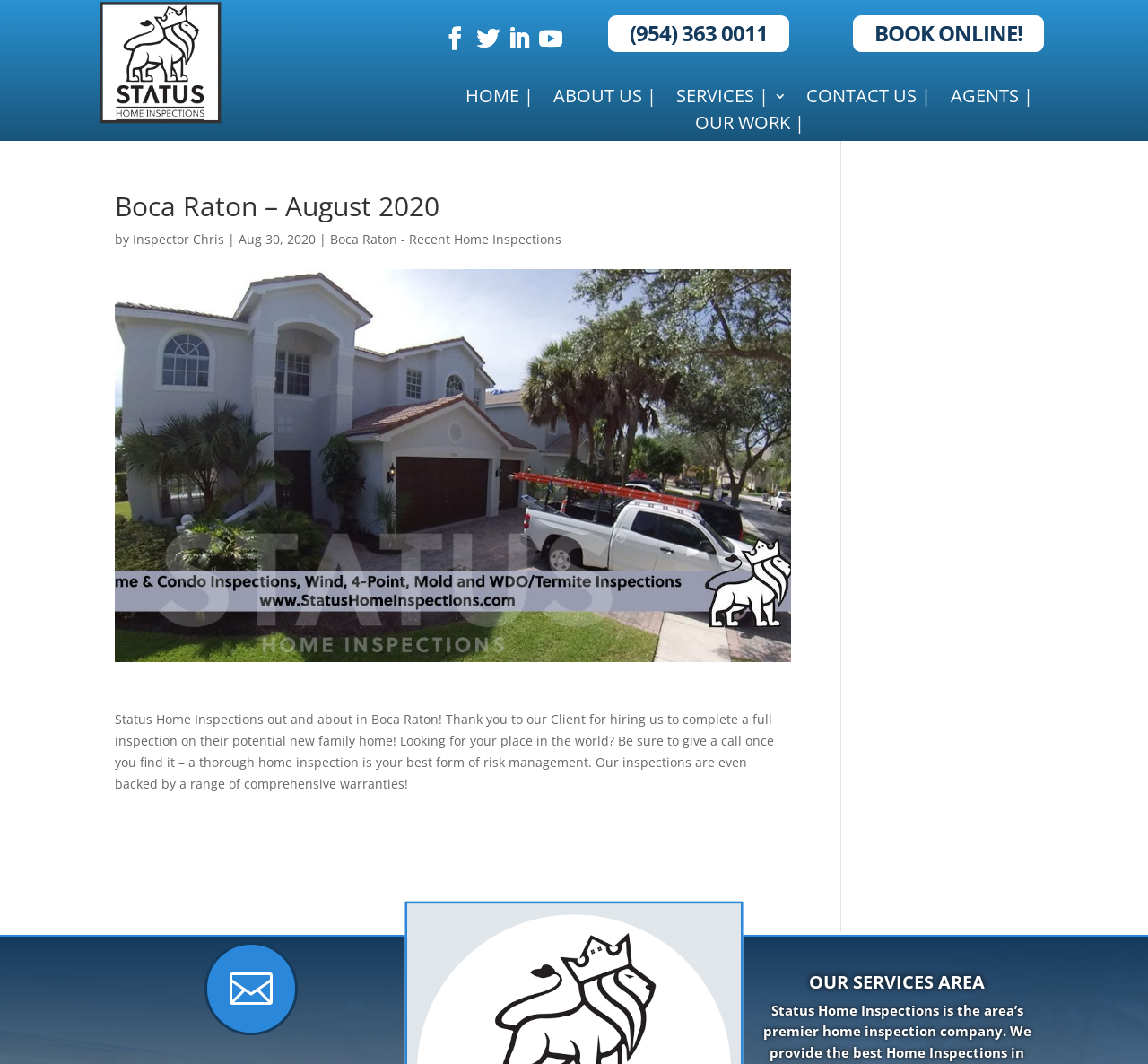Articulate a detailed summary of the webpage's content and design.

This webpage is about Status Home Inspections in Boca Raton, specifically showcasing their services and a recent home inspection in August 2020. 

At the top, there are five social media links, followed by a phone number and a "BOOK ONLINE!" button. To the left of these elements, there is a company logo. 

The main navigation menu is located below, consisting of six links: "HOME", "ABOUT US", "SERVICES", "CONTACT US", "AGENTS", and "OUR WORK". 

The main content area is divided into two sections. The first section has a heading "Boca Raton – August 2020" and displays information about a recent home inspection, including the inspector's name, date, and a brief description of the inspection. There is also a link to "Boca Raton - Recent Home Inspections". 

The second section has a paragraph describing the benefits of hiring Status Home Inspections, including a thorough home inspection and comprehensive warranties. 

At the bottom, there is a heading "OUR SERVICES AREA" and a small icon.